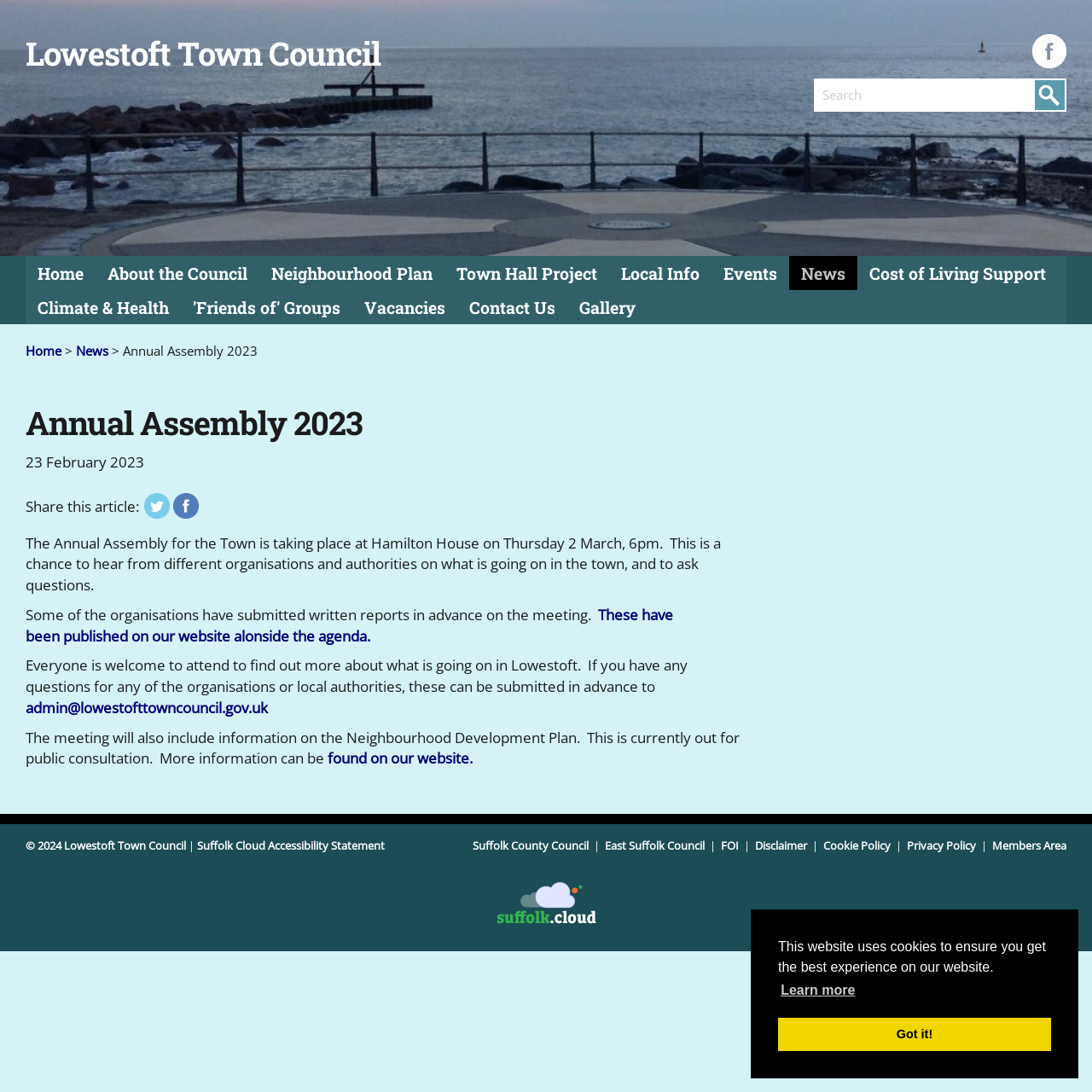Locate and provide the bounding box coordinates for the HTML element that matches this description: "found on our website.".

[0.3, 0.685, 0.433, 0.703]